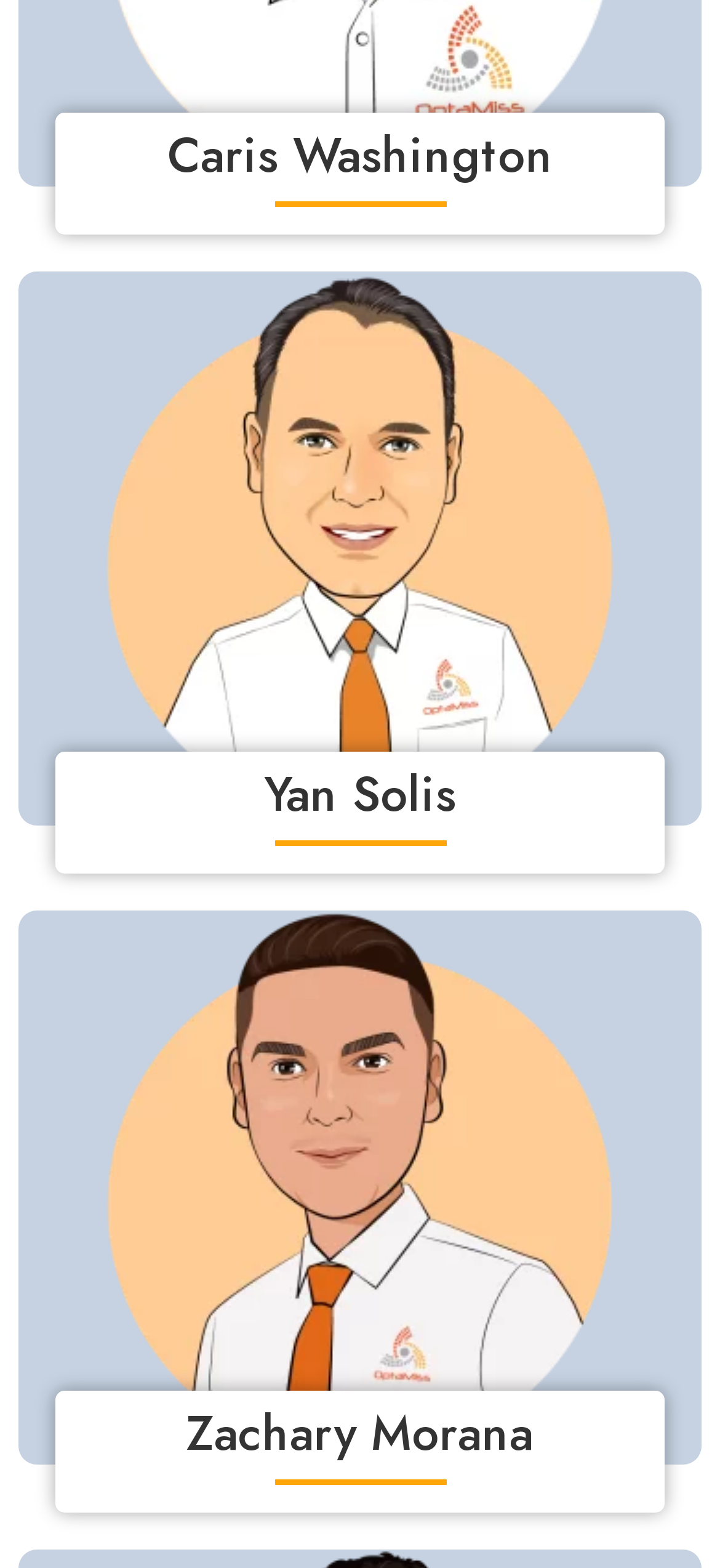From the screenshot, find the bounding box of the UI element matching this description: "alt="Yan Solis"". Supply the bounding box coordinates in the form [left, top, right, bottom], each a float between 0 and 1.

[0.115, 0.173, 0.885, 0.527]